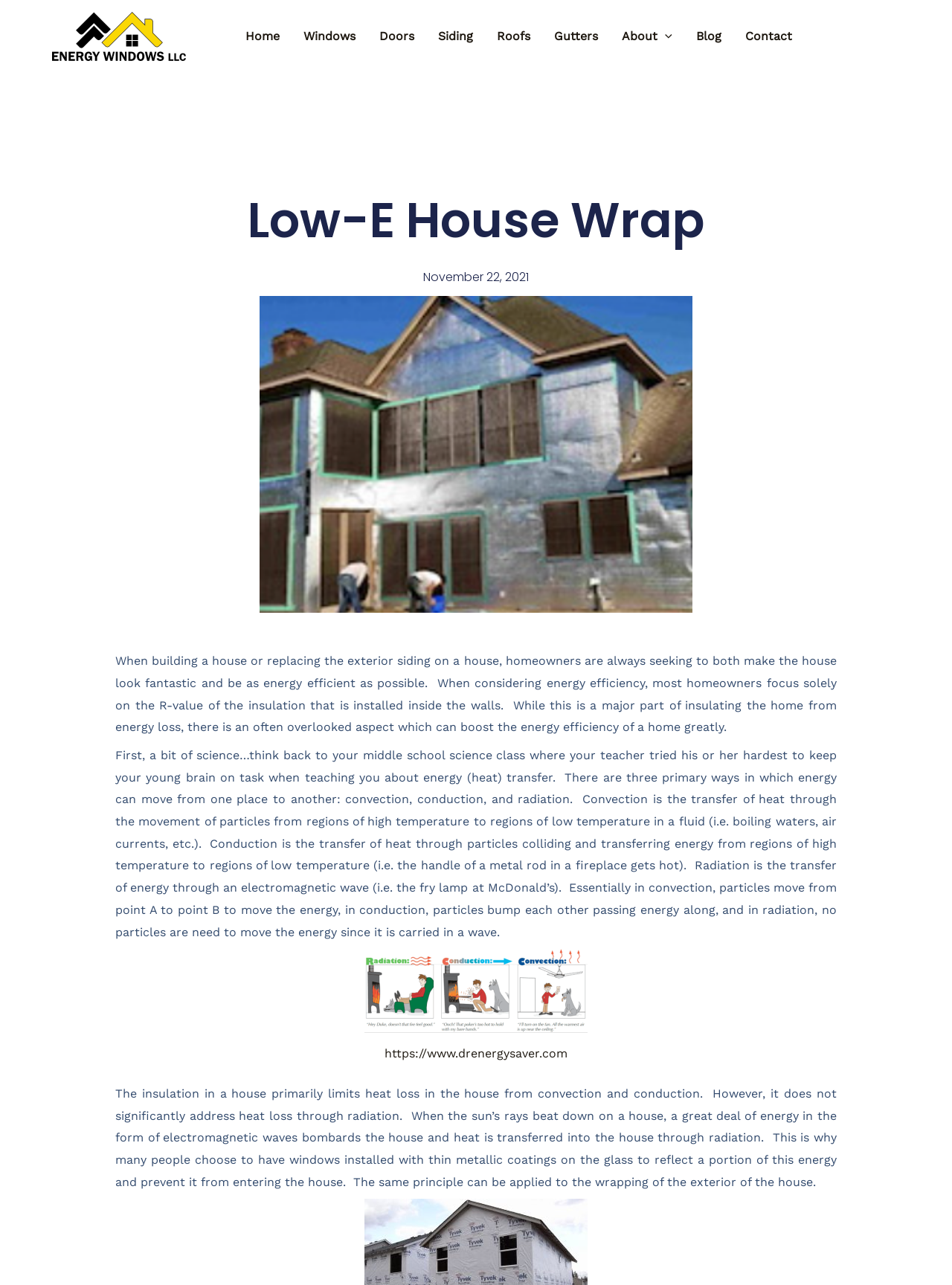Create a full and detailed caption for the entire webpage.

The webpage is about Low-E House Wrap and energy efficiency in homes. At the top left, there is the Energy Windows LLC logo, which is an image. Next to it, there is a navigation menu with links to different sections of the website, including Home, Windows, Doors, Siding, Roofs, Gutters, About, Blog, and Contact.

Below the navigation menu, there is a heading that reads "Low-E House Wrap". On the right side of the page, there is a phone number, "(540) 671-9243", which is a link. 

The main content of the page starts with a link to a date, "November 22, 2021", and an image of a house with Low-E House Wrap. Below the image, there are three blocks of text that discuss the importance of energy efficiency in homes, the science behind energy transfer, and how Low-E House Wrap can help reduce heat loss through radiation.

There is also a figure with an image and a caption that explains the three types of energy transfer: convection, conduction, and radiation. The caption includes a link to an external website. 

Overall, the webpage has a simple layout with a clear structure, making it easy to navigate and read.